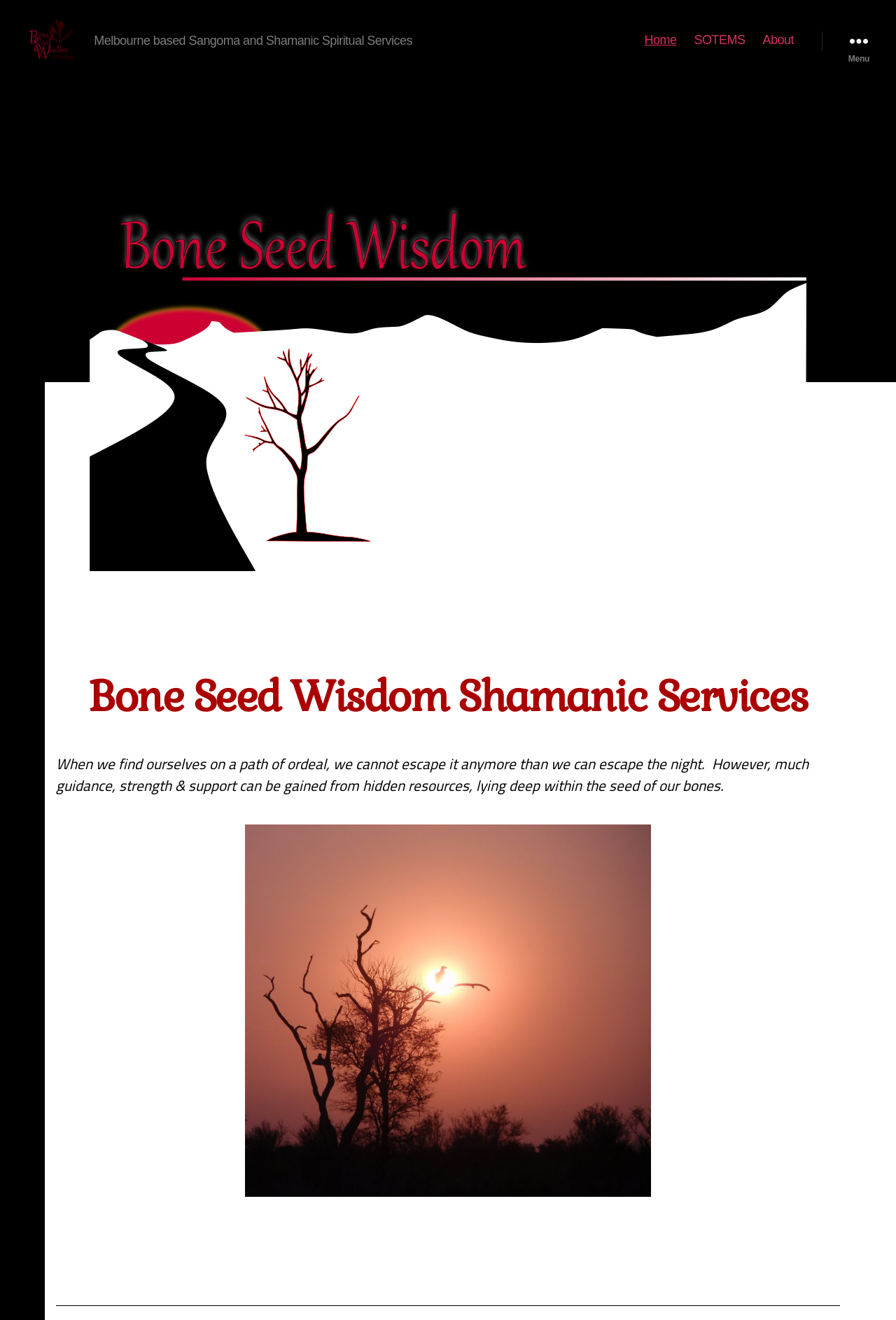Give a one-word or one-phrase response to the question: 
What is the quote written on the webpage?

When we find ourselves on a path of ordeal...